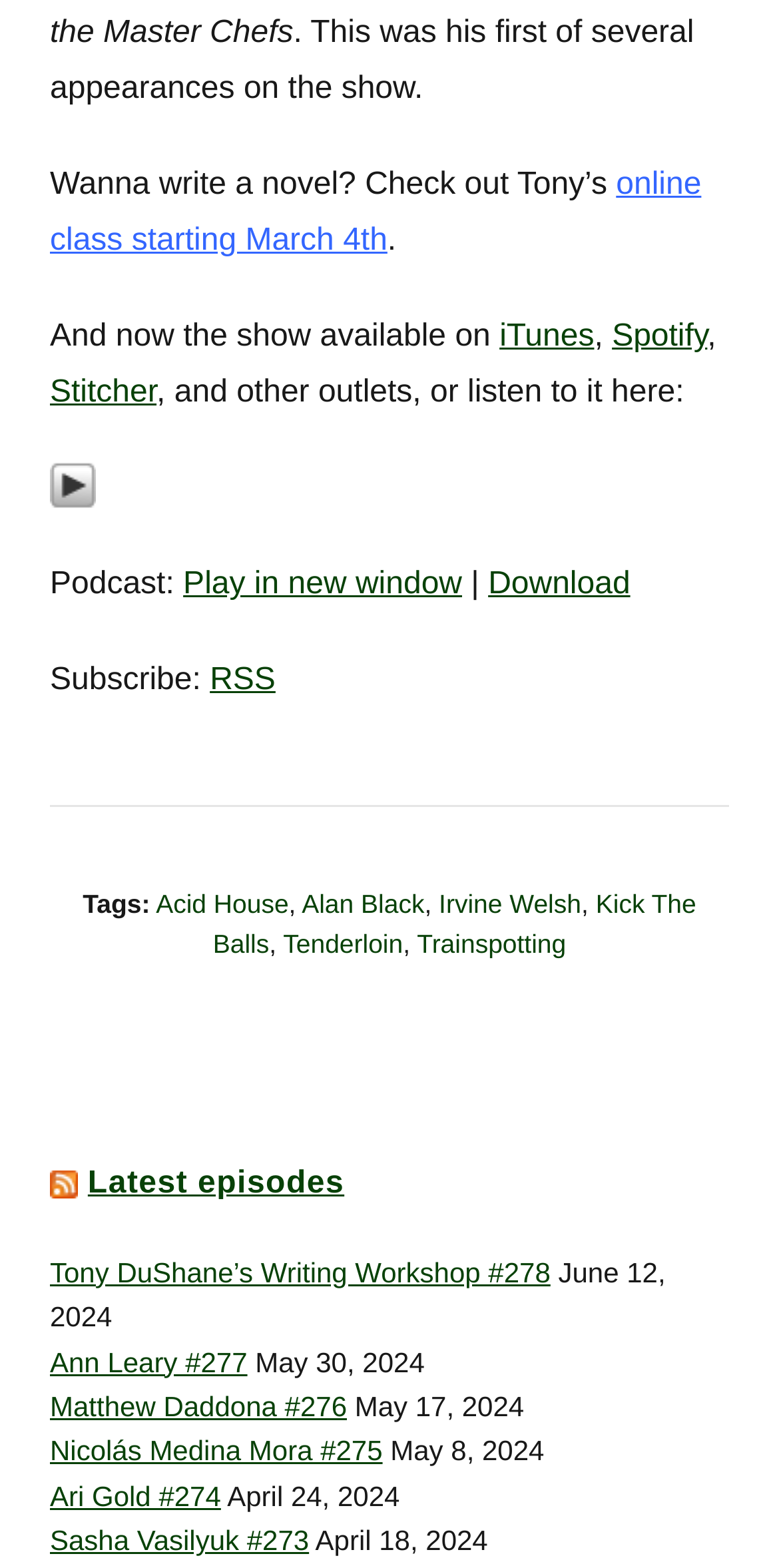Find the bounding box coordinates of the clickable region needed to perform the following instruction: "Play the podcast". The coordinates should be provided as four float numbers between 0 and 1, i.e., [left, top, right, bottom].

[0.064, 0.314, 0.123, 0.336]